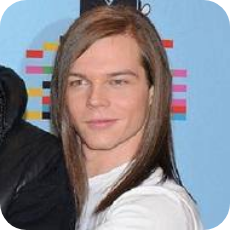What is Georg Listing's profession?
Provide a fully detailed and comprehensive answer to the question.

The caption identifies Georg Listing as a bassist, known for his work in the band Tokio Hotel, indicating his profession in the music industry.